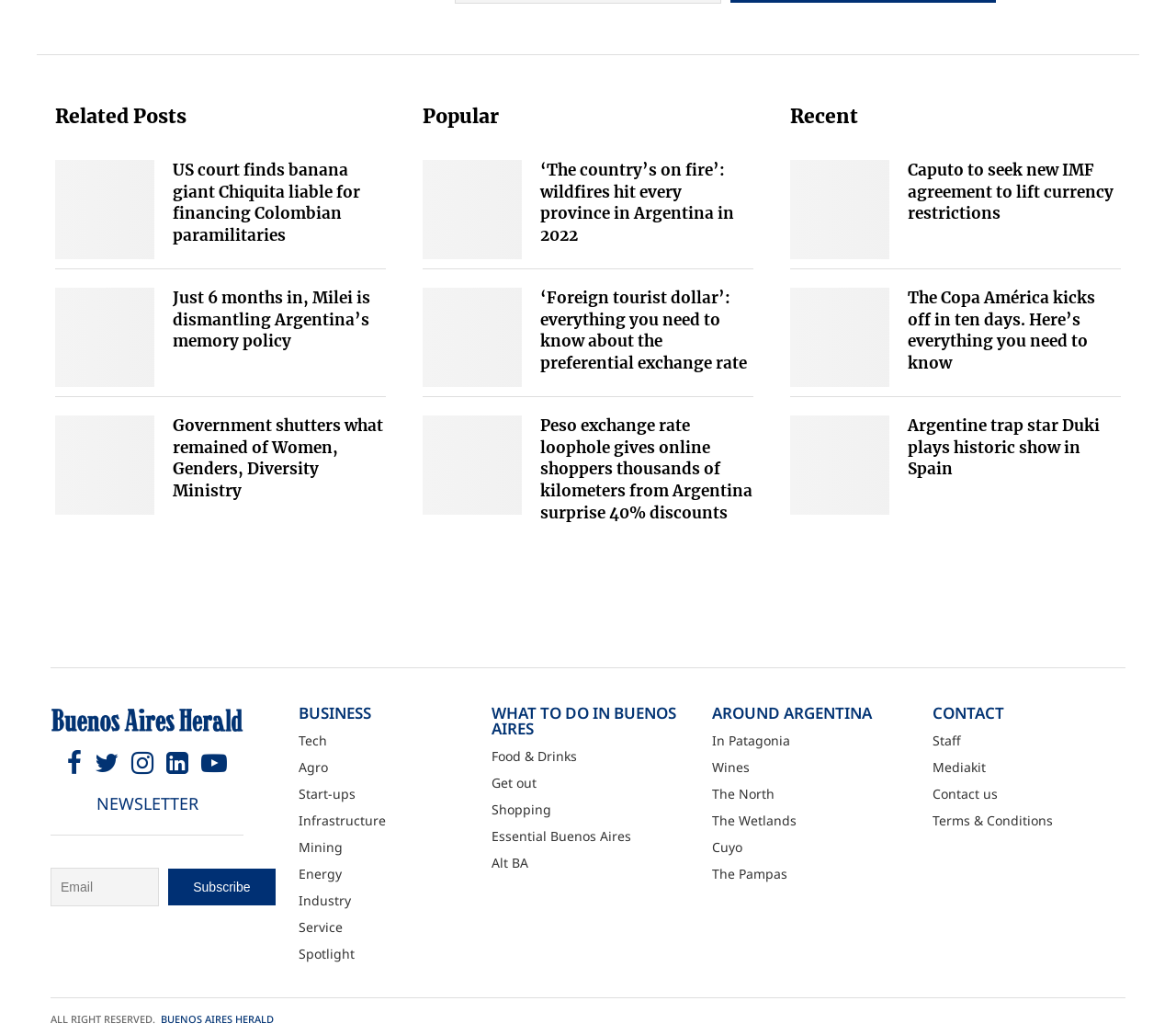Look at the image and write a detailed answer to the question: 
How many categories are available under 'WHAT TO DO IN BUENOS AIRES'?

I counted the number of link elements within the section labeled as 'WHAT TO DO IN BUENOS AIRES', which are Food & Drinks, Get out, Shopping, Essential Buenos Aires, and Alt BA, totaling 5 categories.